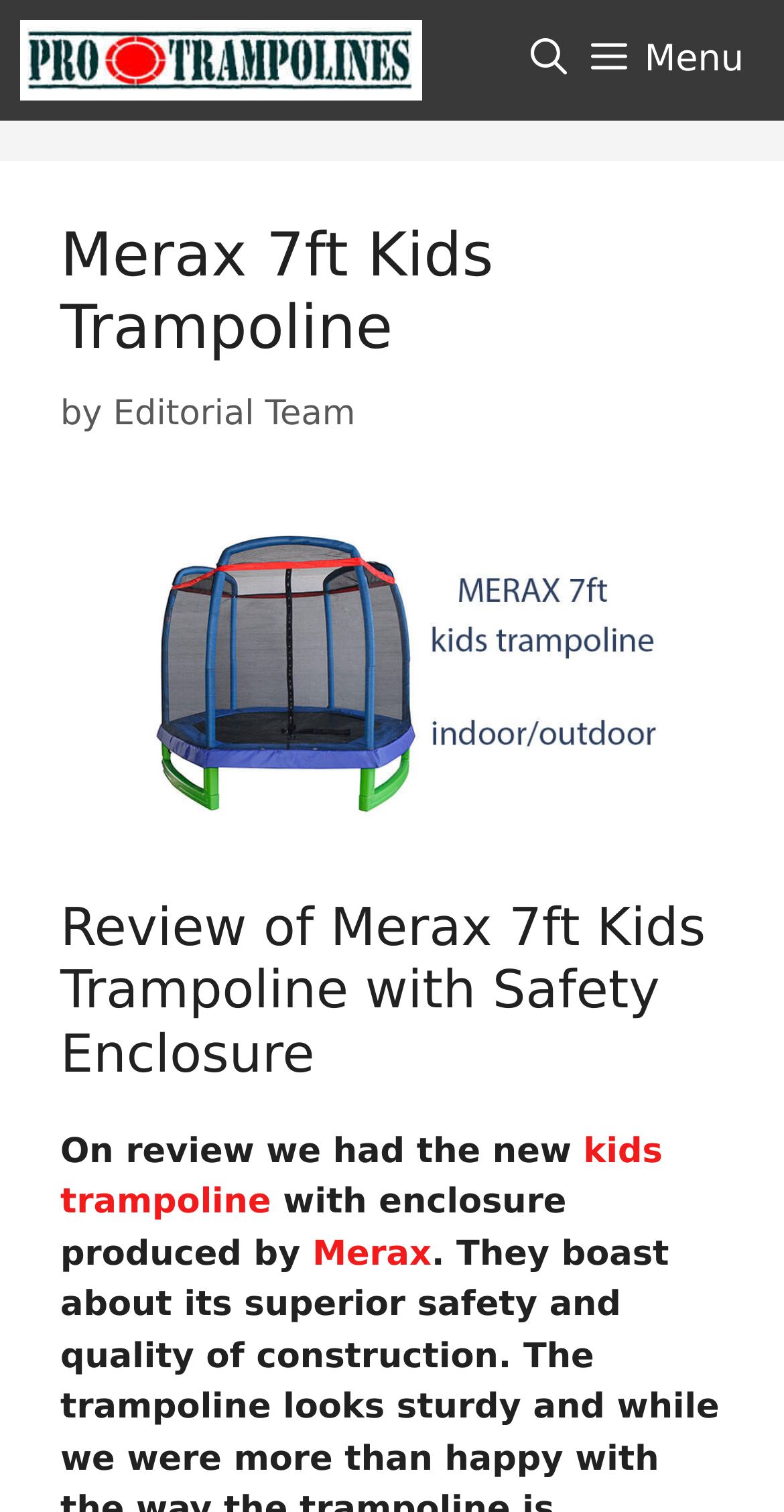Using the information shown in the image, answer the question with as much detail as possible: Who wrote the review?

I determined this answer by looking at the link element with the description 'Editorial Team' and its bounding box coordinates [0.144, 0.26, 0.453, 0.287] which indicates its position near the heading 'Merax 7ft Kids Trampoline'.